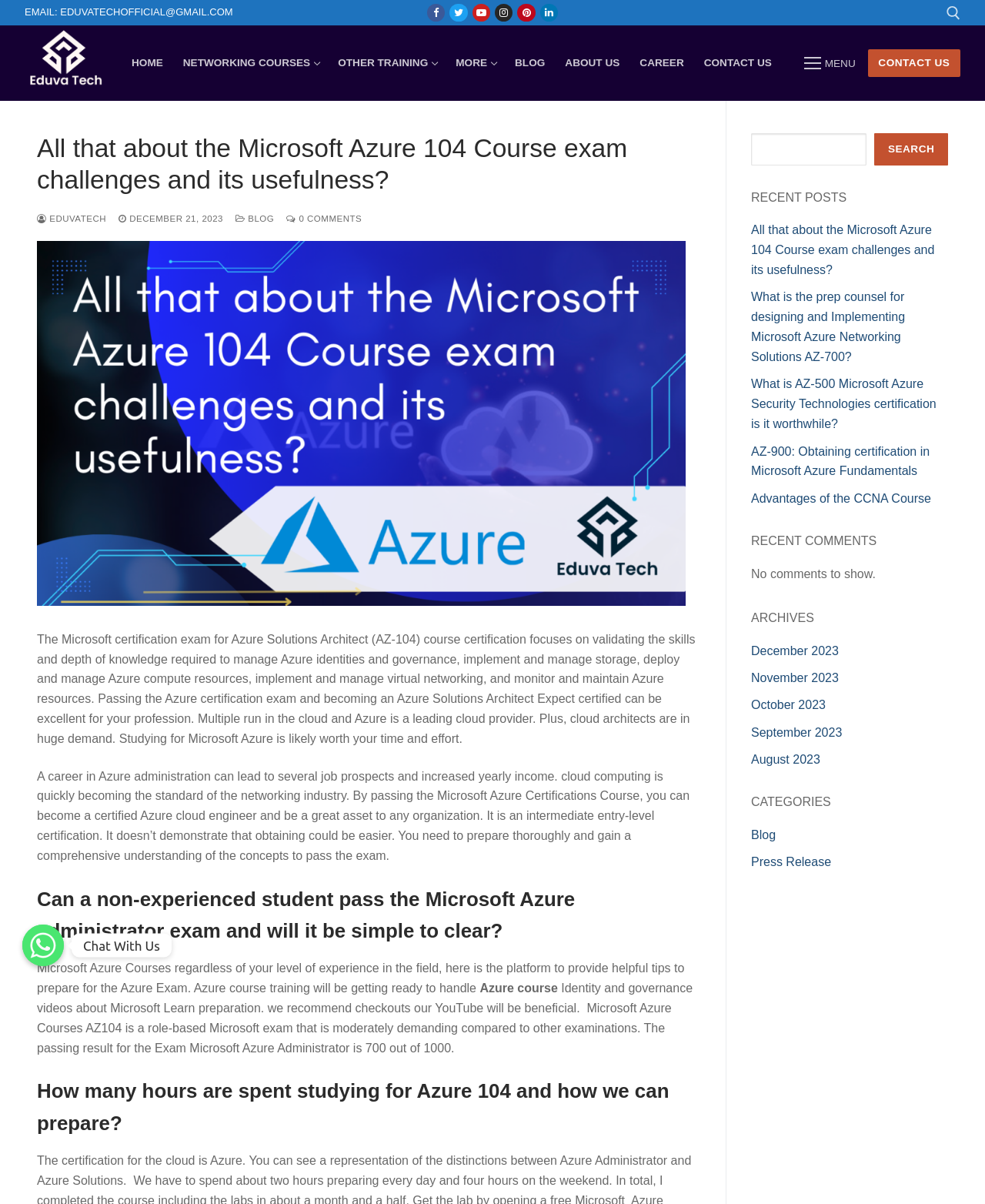Find the bounding box coordinates of the element I should click to carry out the following instruction: "Check recent posts".

[0.762, 0.158, 0.962, 0.17]